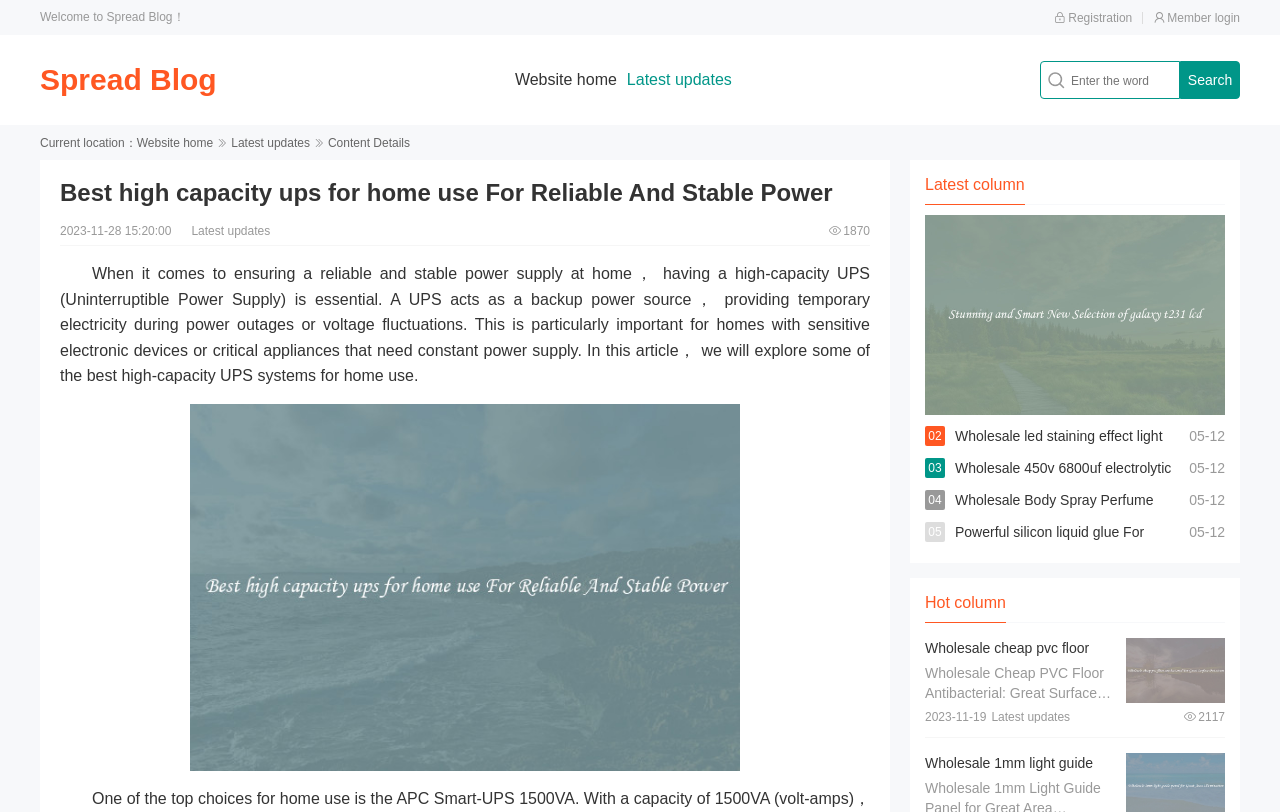Please identify the bounding box coordinates of the element I should click to complete this instruction: 'Read the article about high capacity UPS for home use'. The coordinates should be given as four float numbers between 0 and 1, like this: [left, top, right, bottom].

[0.047, 0.216, 0.68, 0.26]